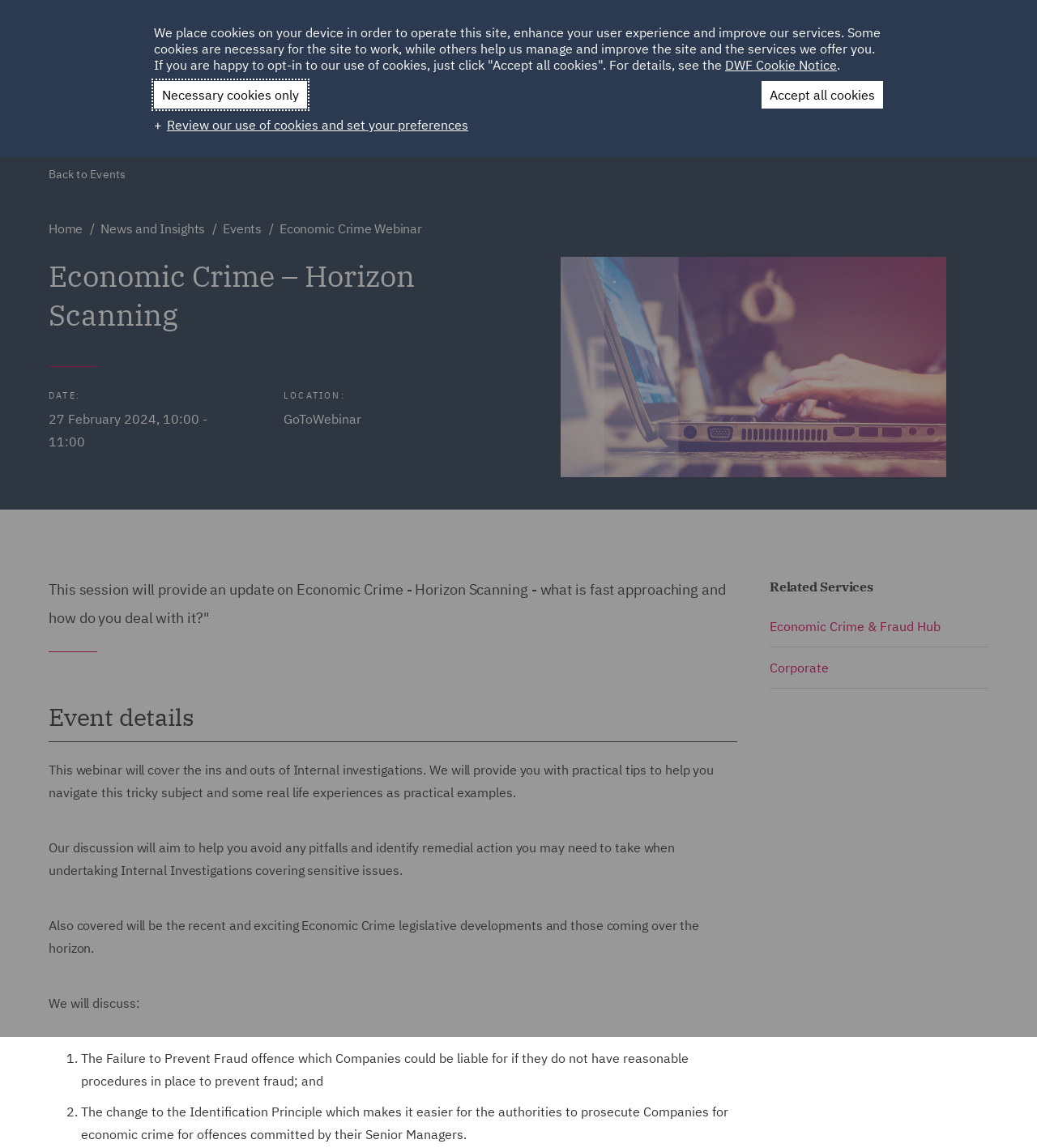What is one of the topics to be covered in the webinar?
Can you give a detailed and elaborate answer to the question?

One of the topics to be covered in the webinar is internal investigations, as mentioned in the description 'This webinar will cover the ins and outs of Internal investigations'.